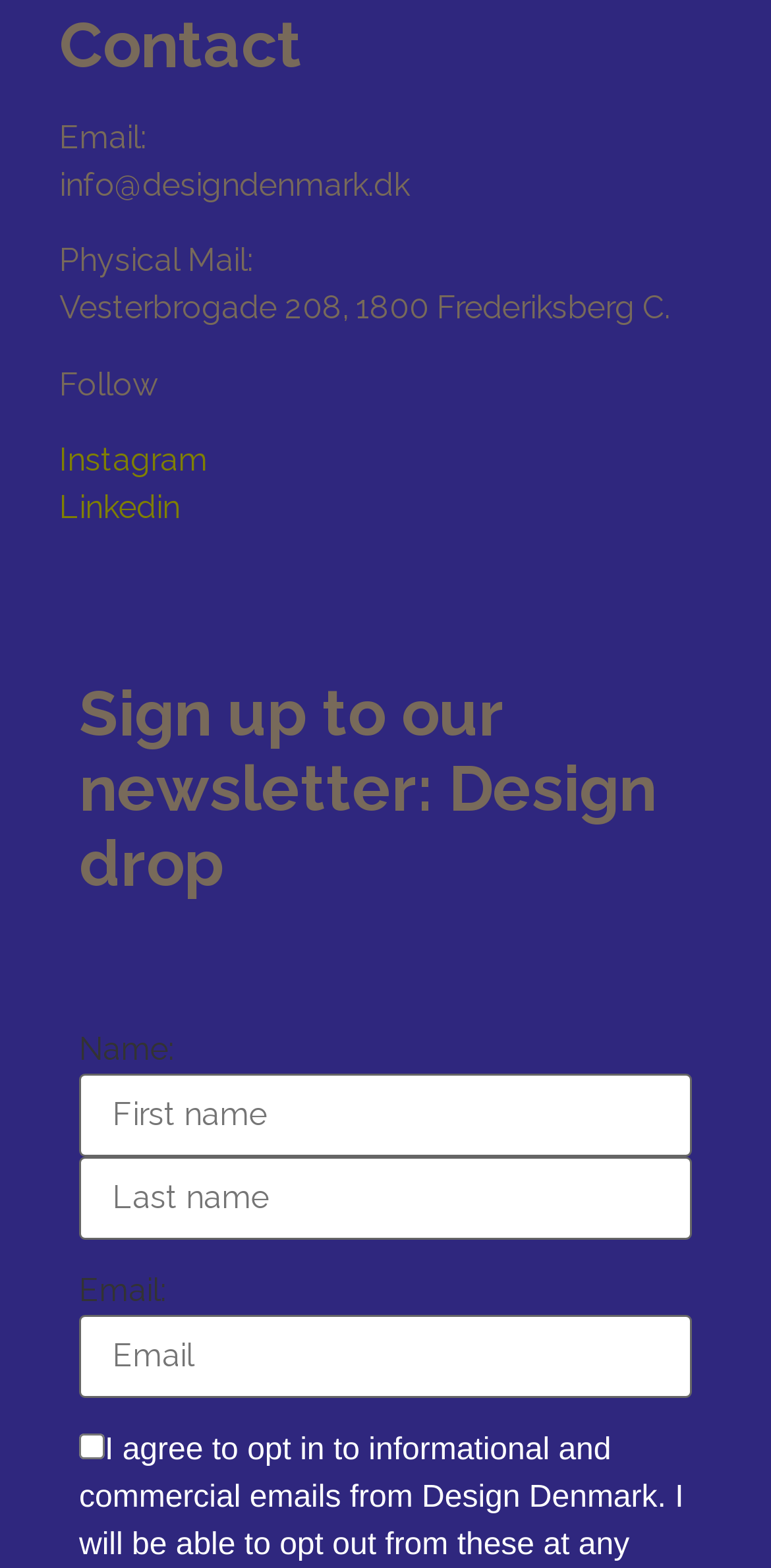Use the information in the screenshot to answer the question comprehensively: What is the physical address?

The physical address is mentioned in the 'Contact' section as 'Physical Mail: Vesterbrogade 208, 1800 Frederiksberg C.'.